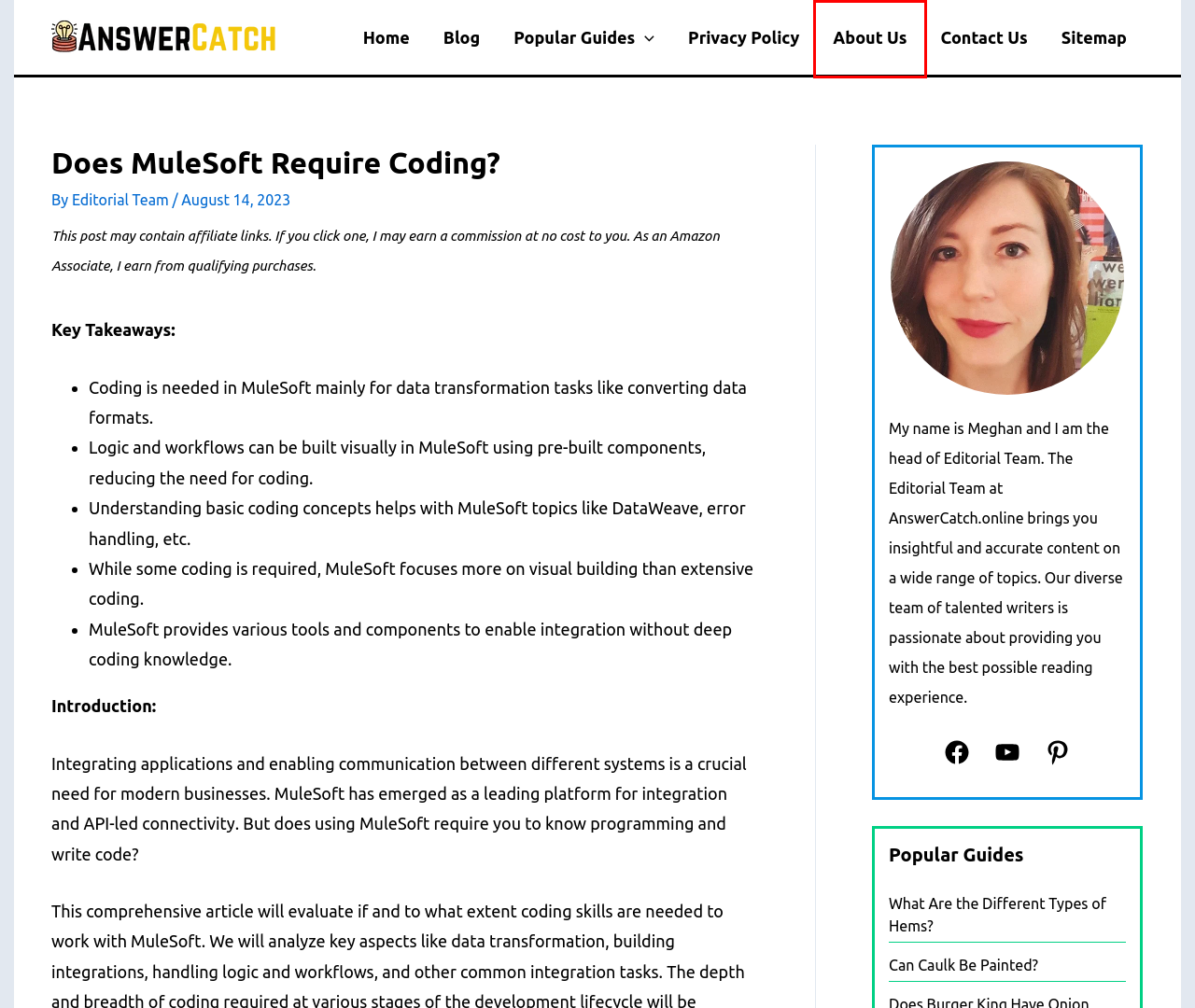You have a screenshot of a webpage with a red rectangle bounding box around an element. Identify the best matching webpage description for the new page that appears after clicking the element in the bounding box. The descriptions are:
A. About Us
B. AnswerCatch.Online
C. Can Caulk Be Painted?
D. Privacy Policy
E. What Are The Different Types Of Hems?
F. Editorial Team, Author At AnswerCatch
G. Sitemap
H. Contact Us

A